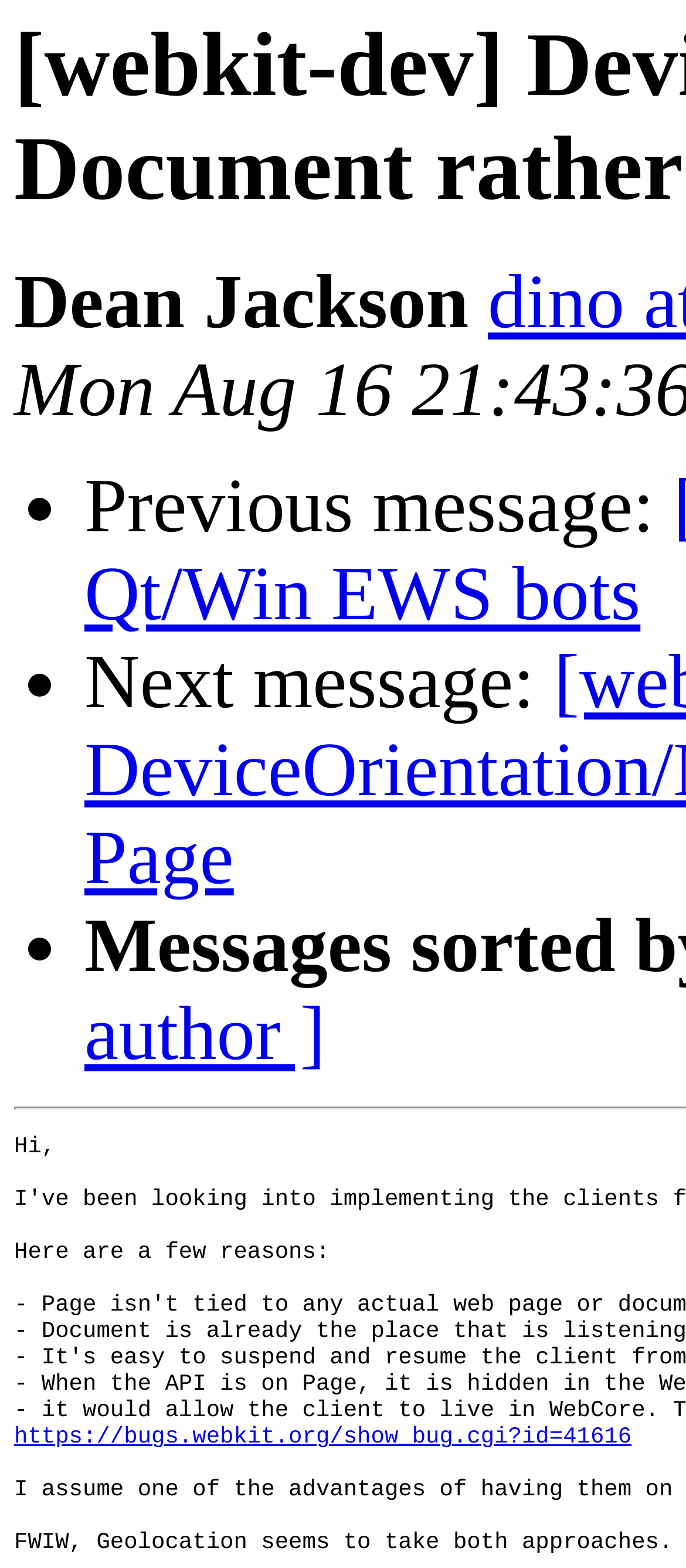How many list markers are present?
Based on the image, give a concise answer in the form of a single word or short phrase.

3